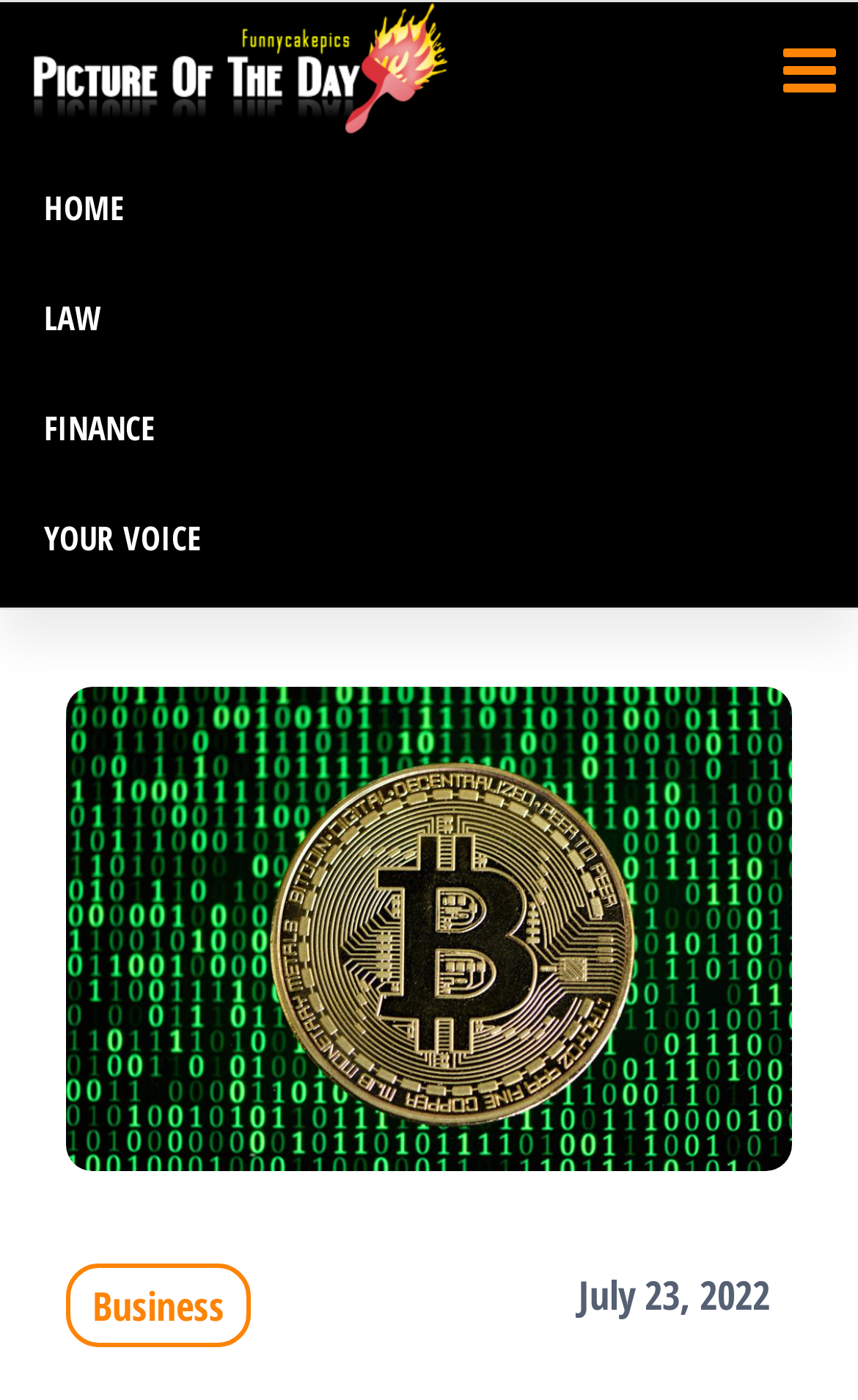What is the date mentioned on the webpage?
Examine the image and give a concise answer in one word or a short phrase.

July 23, 2022